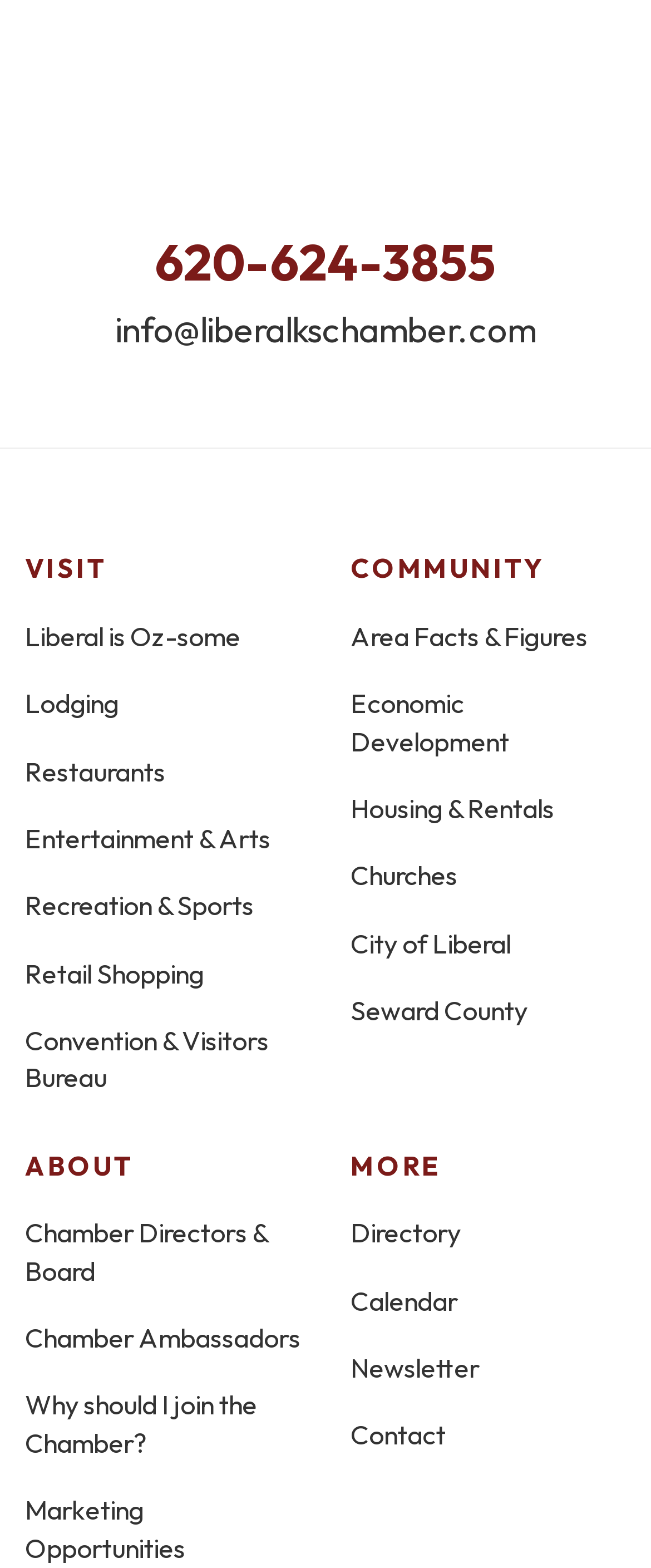Please specify the bounding box coordinates of the area that should be clicked to accomplish the following instruction: "contact the chamber". The coordinates should consist of four float numbers between 0 and 1, i.e., [left, top, right, bottom].

[0.538, 0.905, 0.685, 0.926]